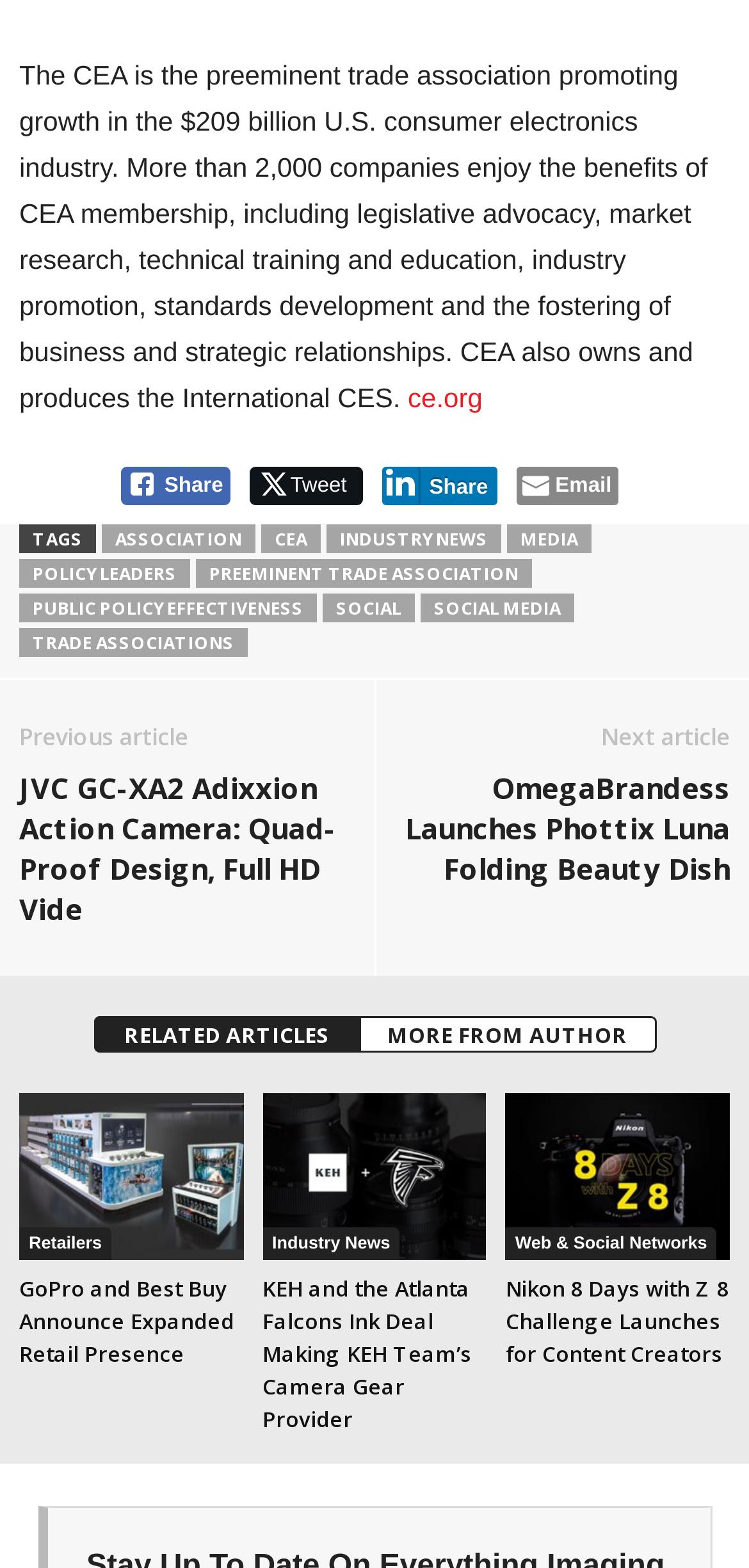Determine the bounding box coordinates for the HTML element described here: "Public policy effectiveness".

[0.026, 0.379, 0.423, 0.397]